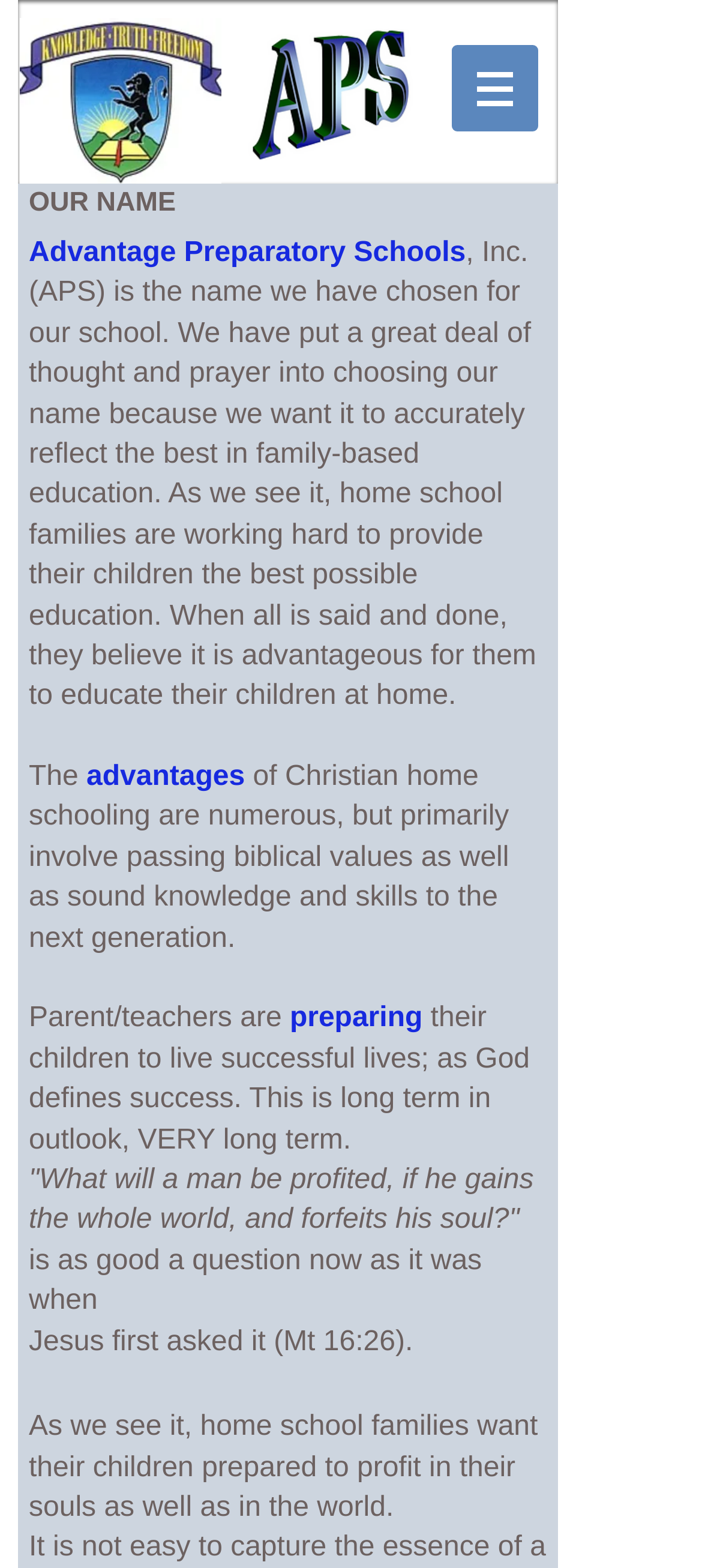What is the name of the school?
Please respond to the question thoroughly and include all relevant details.

The name of the school can be found in the logo at the top left corner of the webpage, which is 'APS Home School'. Additionally, the text 'Advantage Preparatory Schools, Inc. (APS) is the name we have chosen for our school.' confirms that the abbreviation 'APS' stands for Advantage Preparatory Schools.